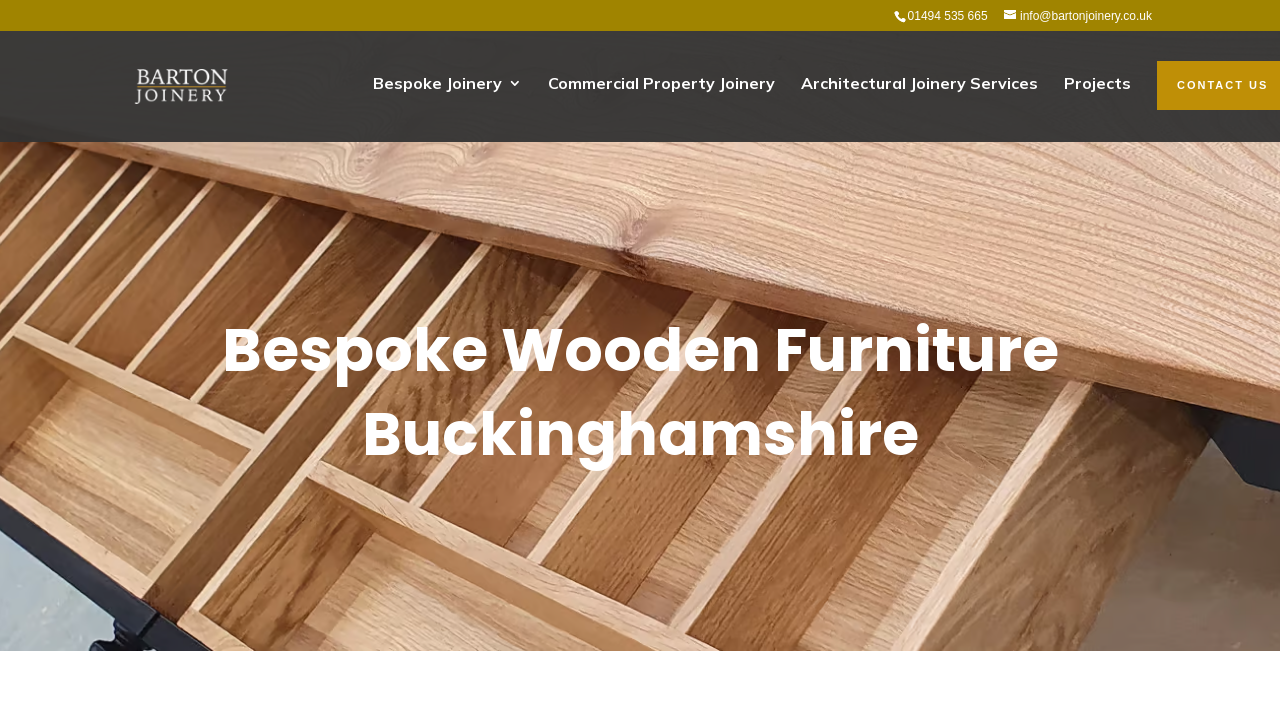Please determine the heading text of this webpage.

Bespoke Wooden Furniture Buckinghamshire